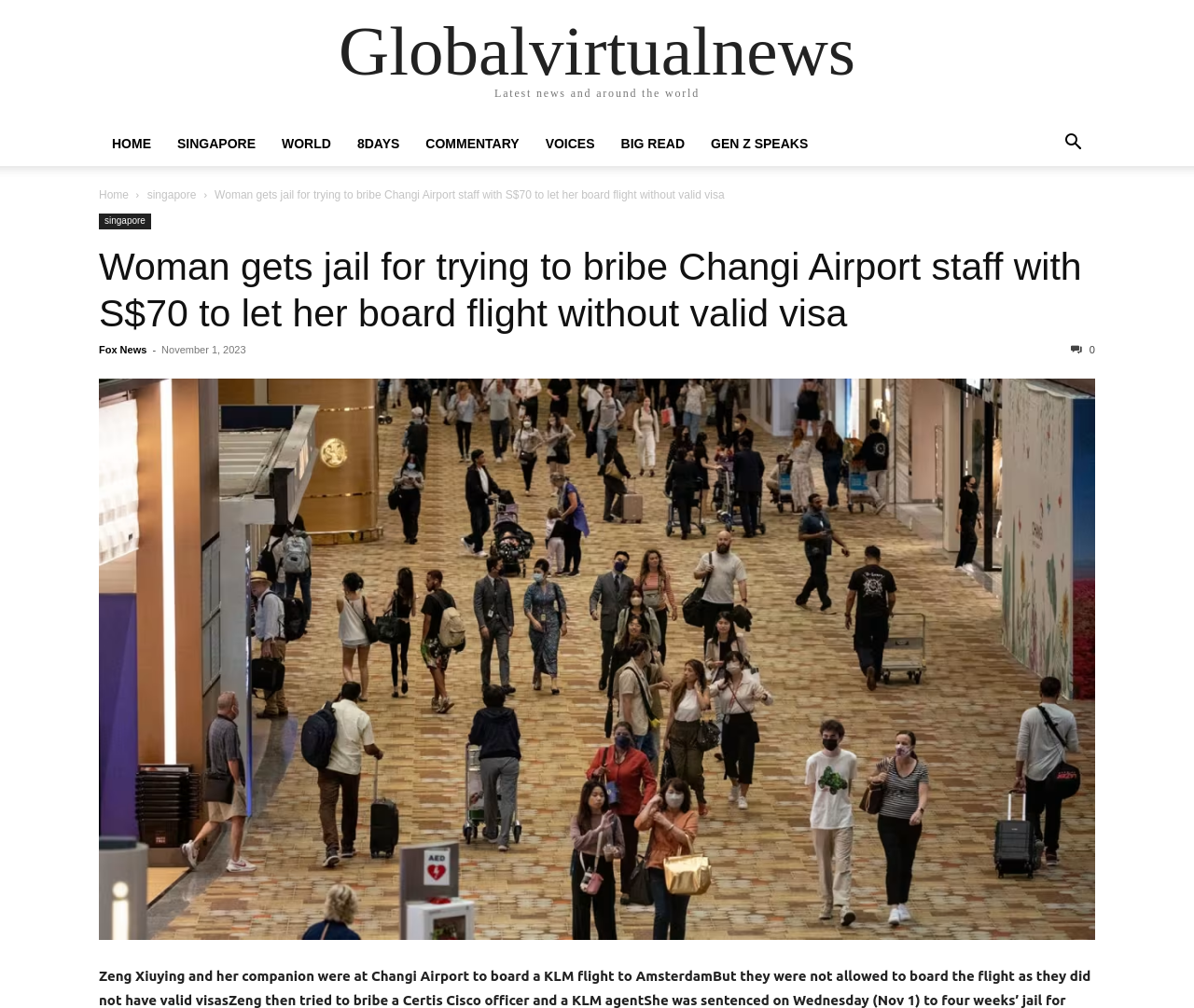Find the bounding box coordinates of the area that needs to be clicked in order to achieve the following instruction: "Click on the 'le Blog de Jean-Philippe Schmitt' link". The coordinates should be specified as four float numbers between 0 and 1, i.e., [left, top, right, bottom].

None